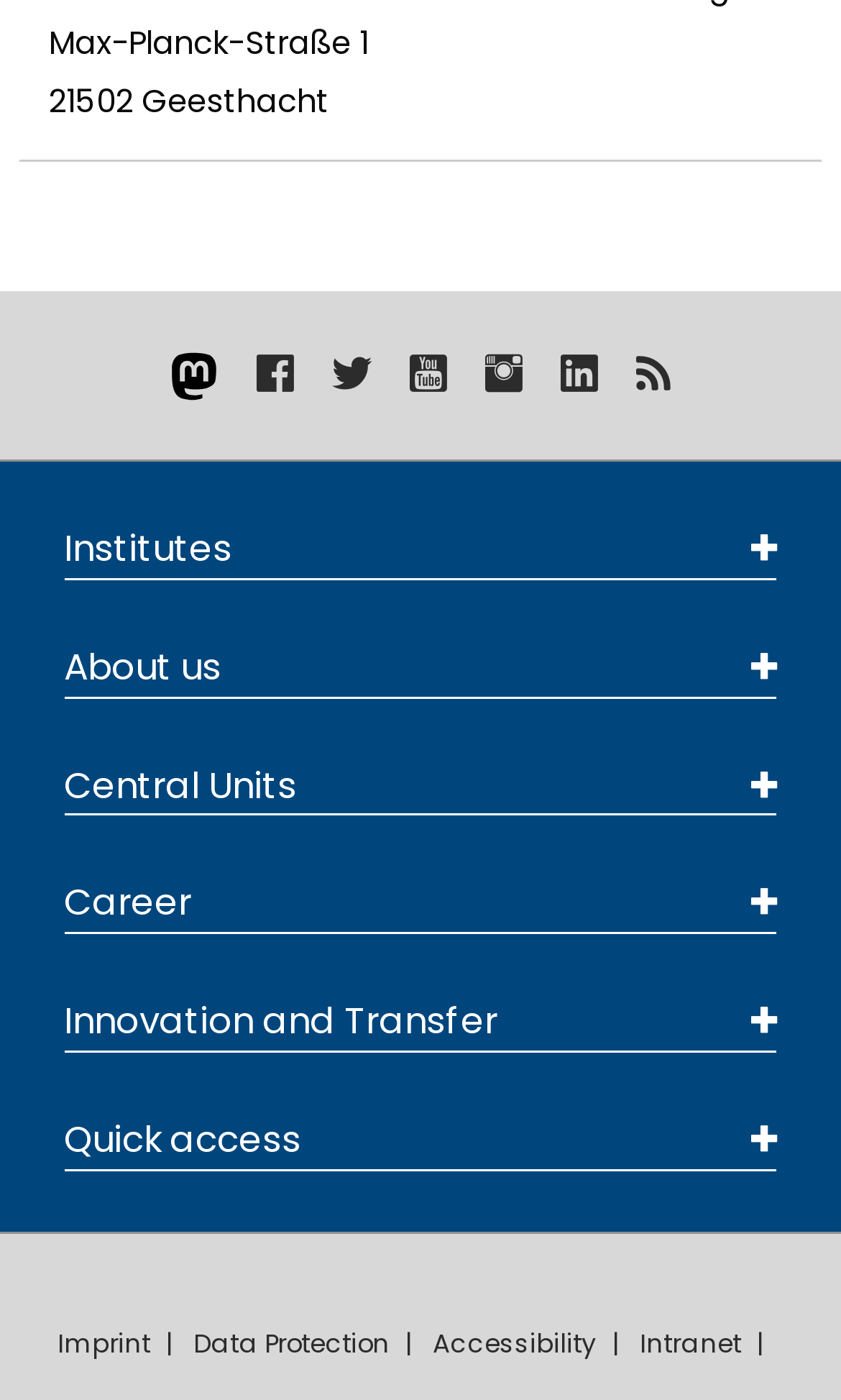Answer the question below with a single word or a brief phrase: 
How many links are there at the bottom of the webpage?

4